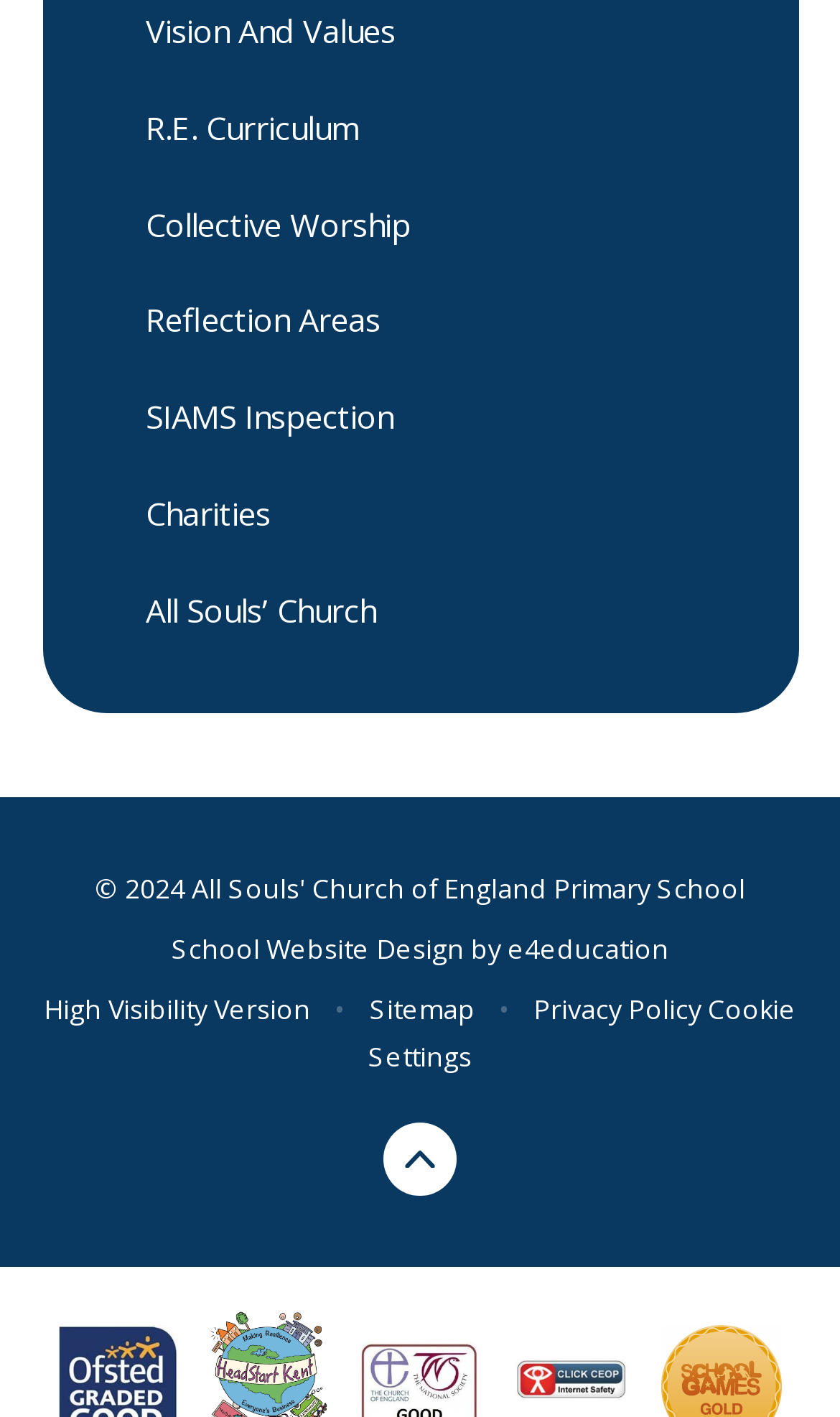How many buttons are there on the webpage?
From the screenshot, provide a brief answer in one word or phrase.

1